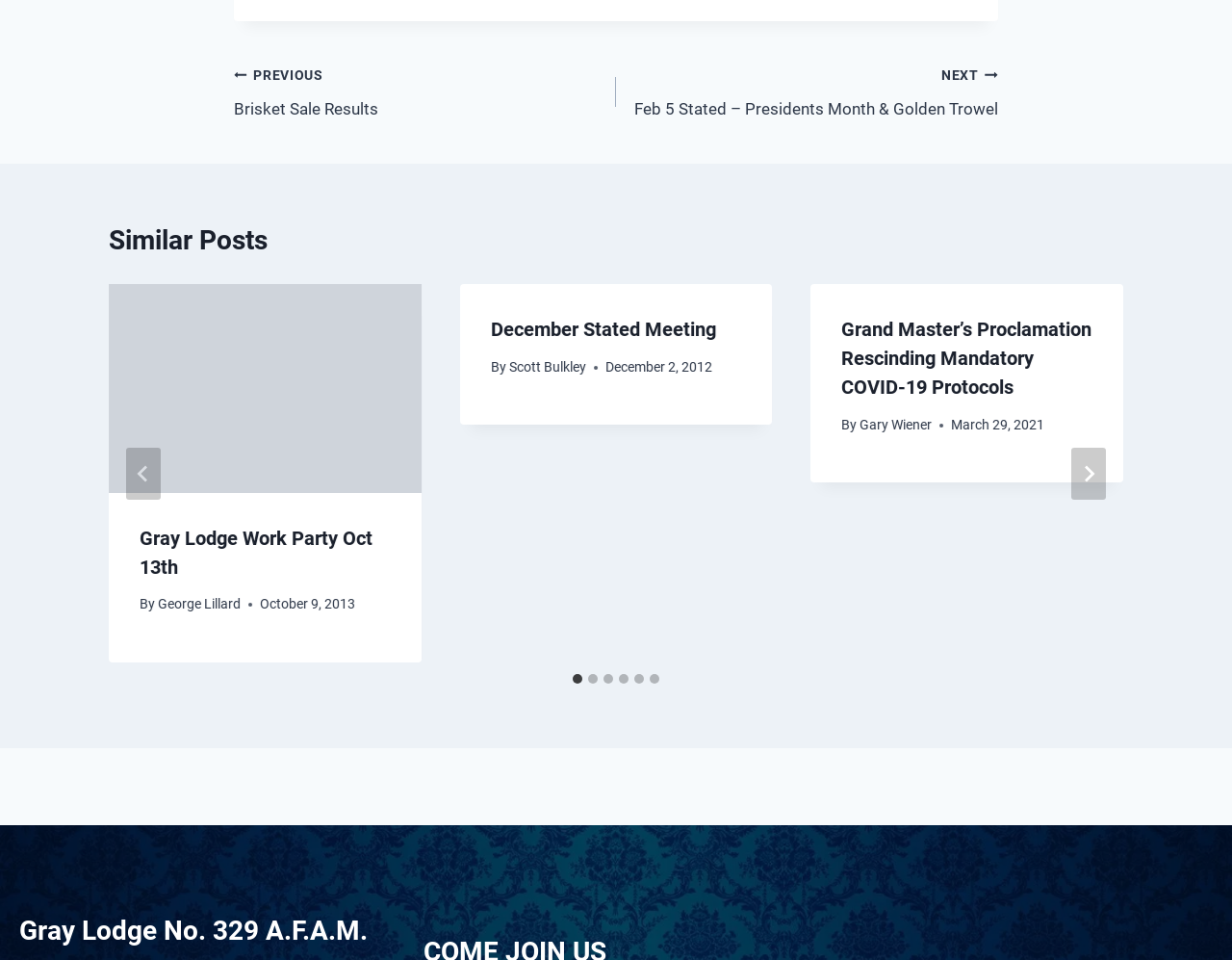Please give the bounding box coordinates of the area that should be clicked to fulfill the following instruction: "Go to the last slide". The coordinates should be in the format of four float numbers from 0 to 1, i.e., [left, top, right, bottom].

[0.102, 0.466, 0.13, 0.52]